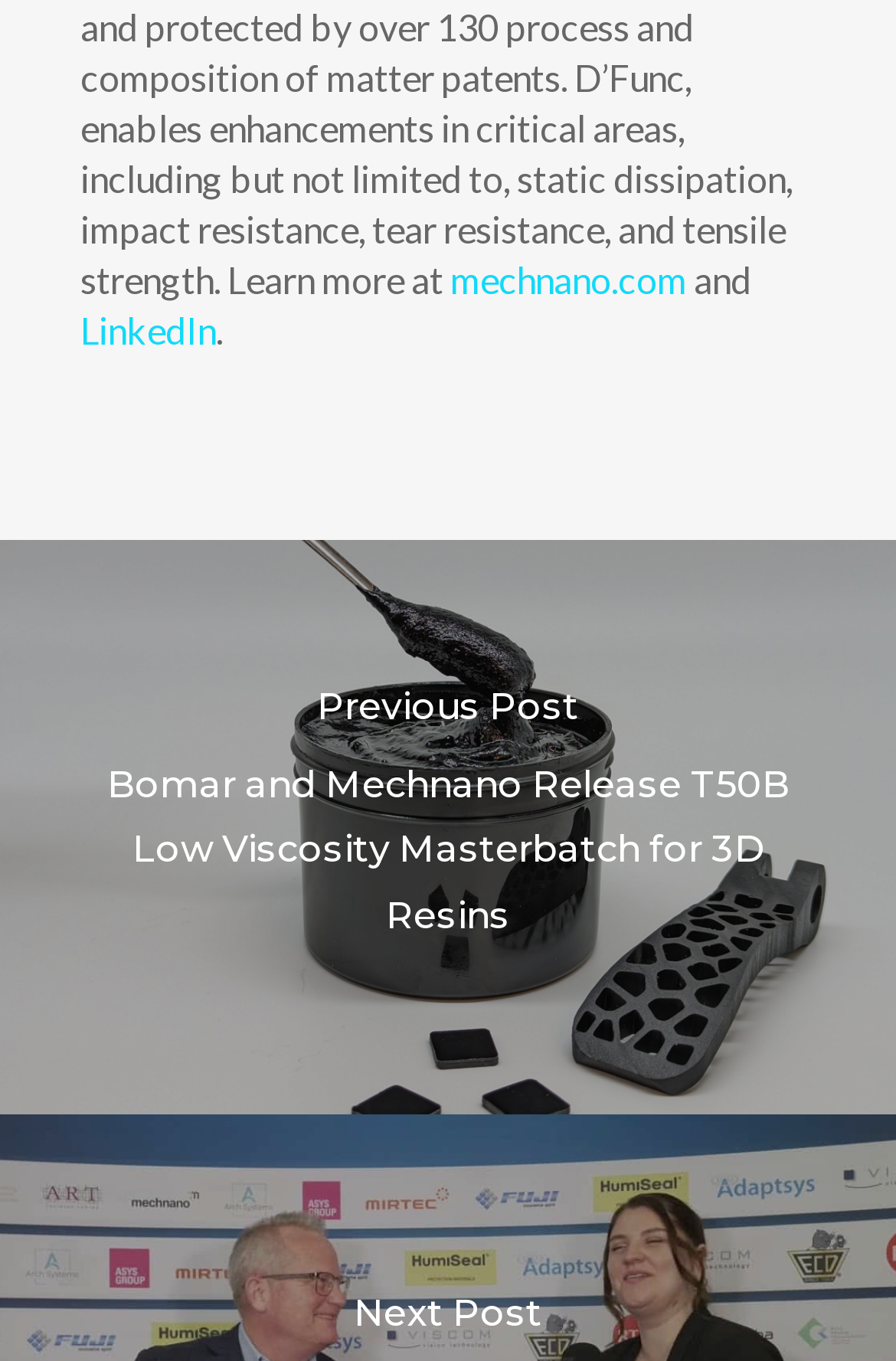Using the element description LinkedIn, predict the bounding box coordinates for the UI element. Provide the coordinates in (top-left x, top-left y, bottom-right x, bottom-right y) format with values ranging from 0 to 1.

[0.09, 0.226, 0.241, 0.258]